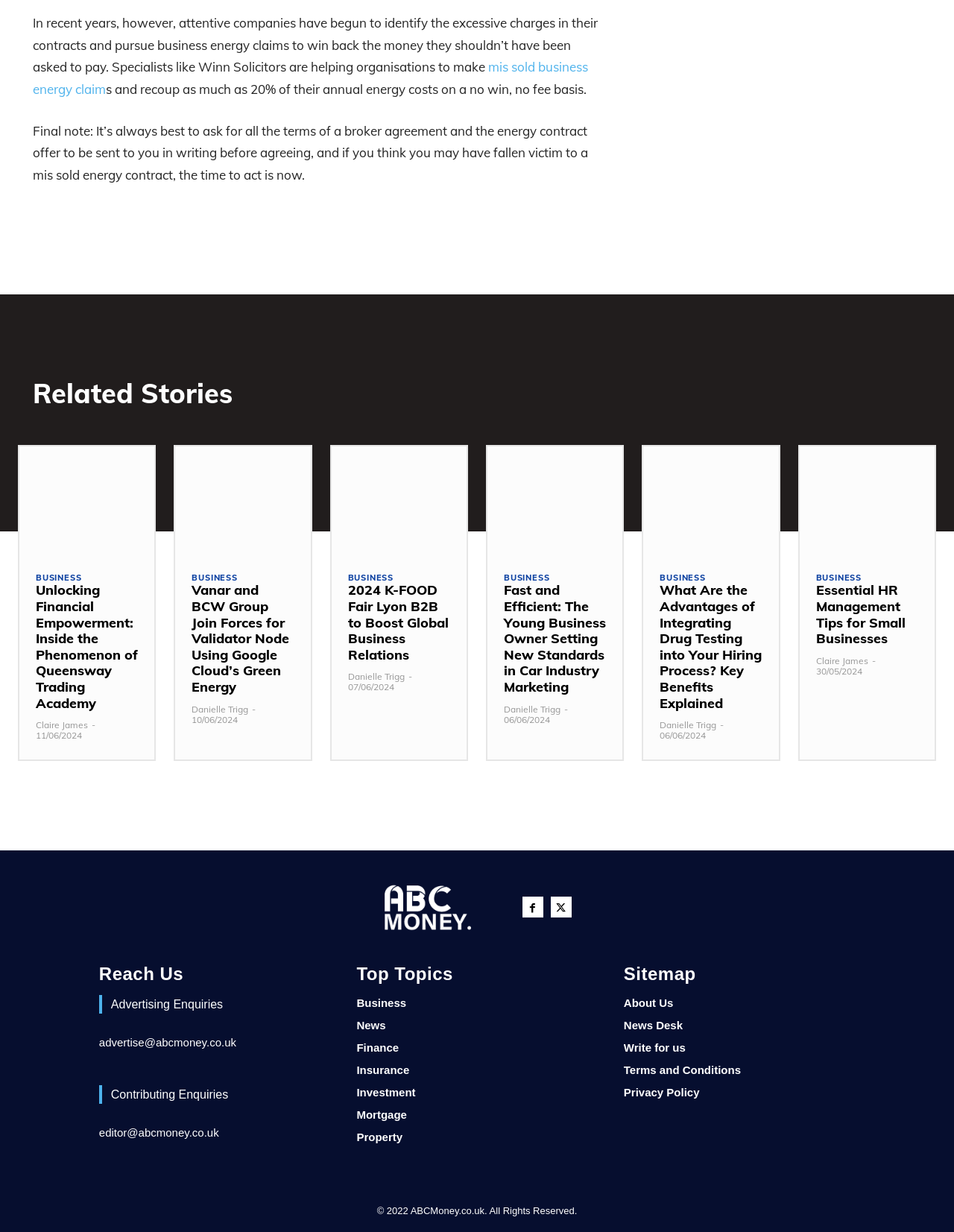Based on the element description Danielle Trigg, identify the bounding box of the UI element in the given webpage screenshot. The coordinates should be in the format (top-left x, top-left y, bottom-right x, bottom-right y) and must be between 0 and 1.

[0.201, 0.571, 0.26, 0.58]